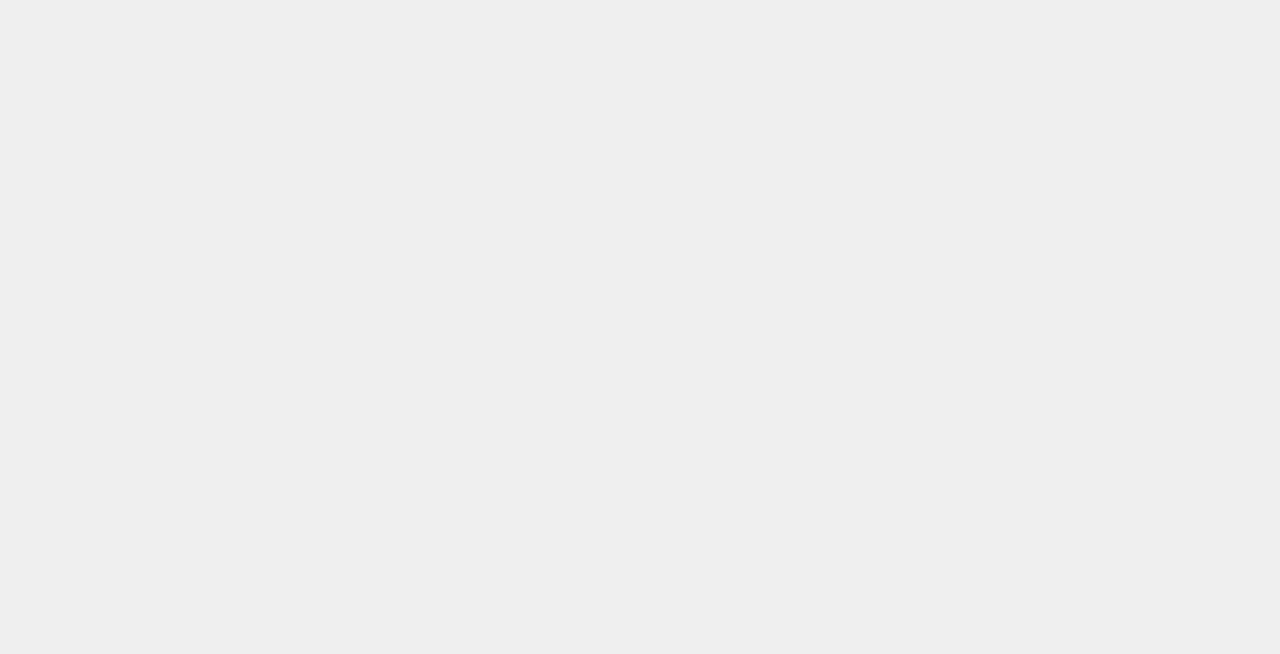What is the purpose of the textbox in the footer?
Please answer the question with as much detail as possible using the screenshot.

The textbox in the footer is labeled as 'E-mail' and is required, indicating that it is used to input an email address, likely for subscribing to a newsletter.